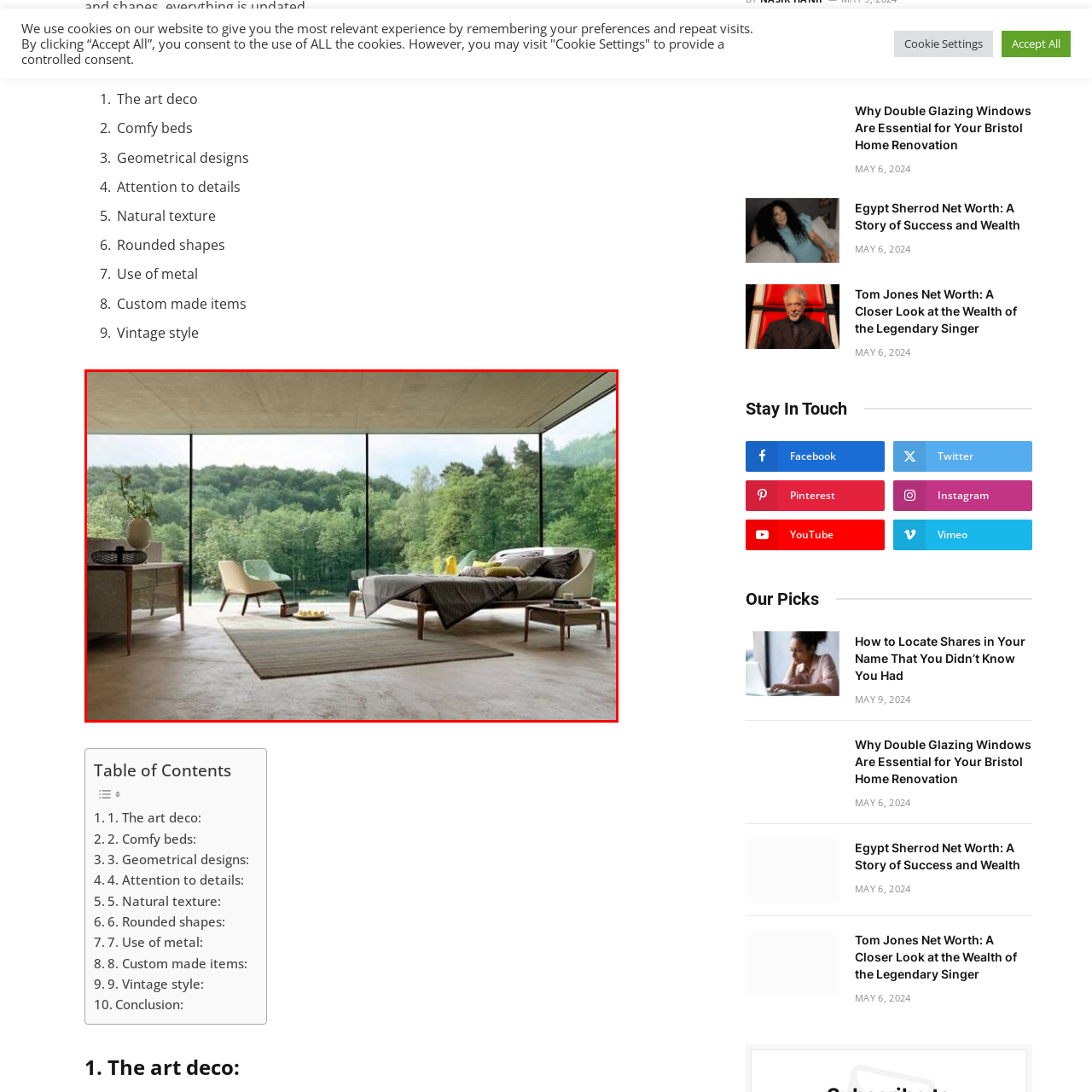Inspect the image outlined by the red box and answer the question using a single word or phrase:
What is the primary material of the table mentioned in the caption?

Wood